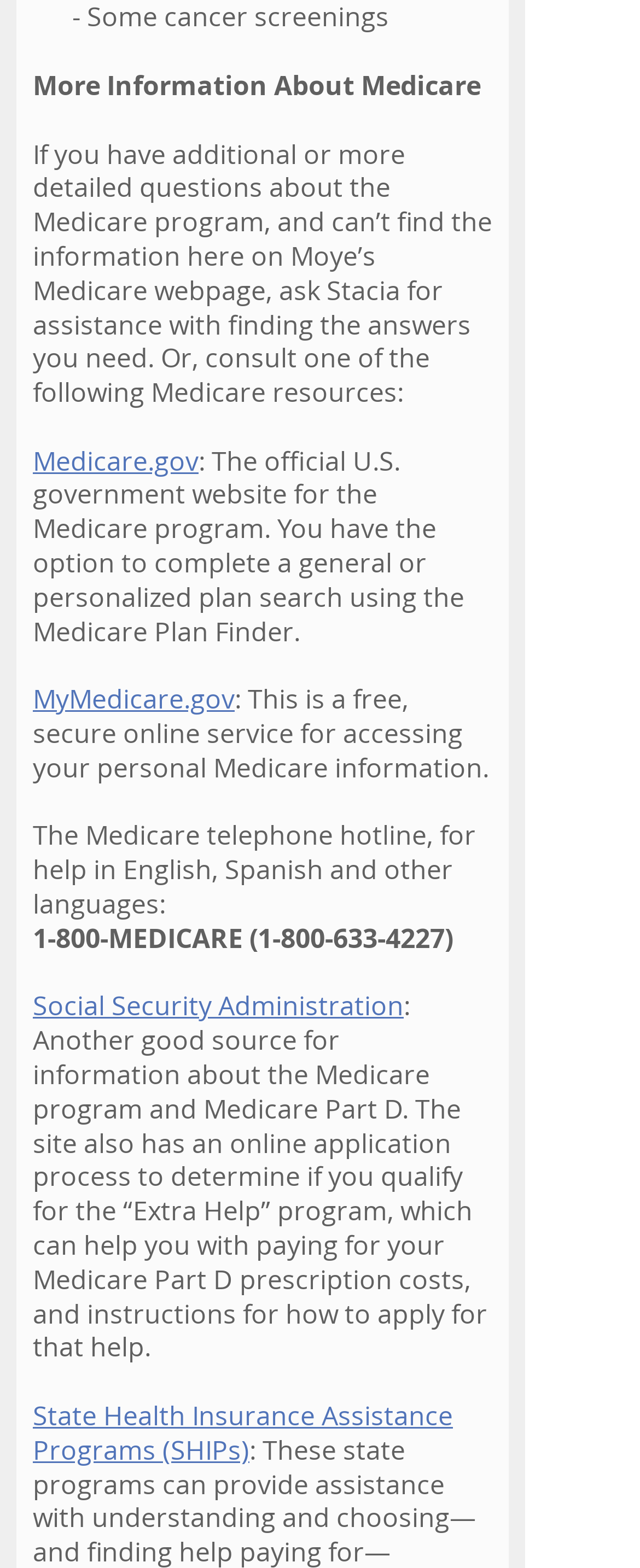Please provide a detailed answer to the question below by examining the image:
What is the name of the online service for accessing personal Medicare information?

The answer can be found in the text description of the link 'MyMedicare.gov', which states 'This is a free, secure online service for accessing your personal Medicare information.'